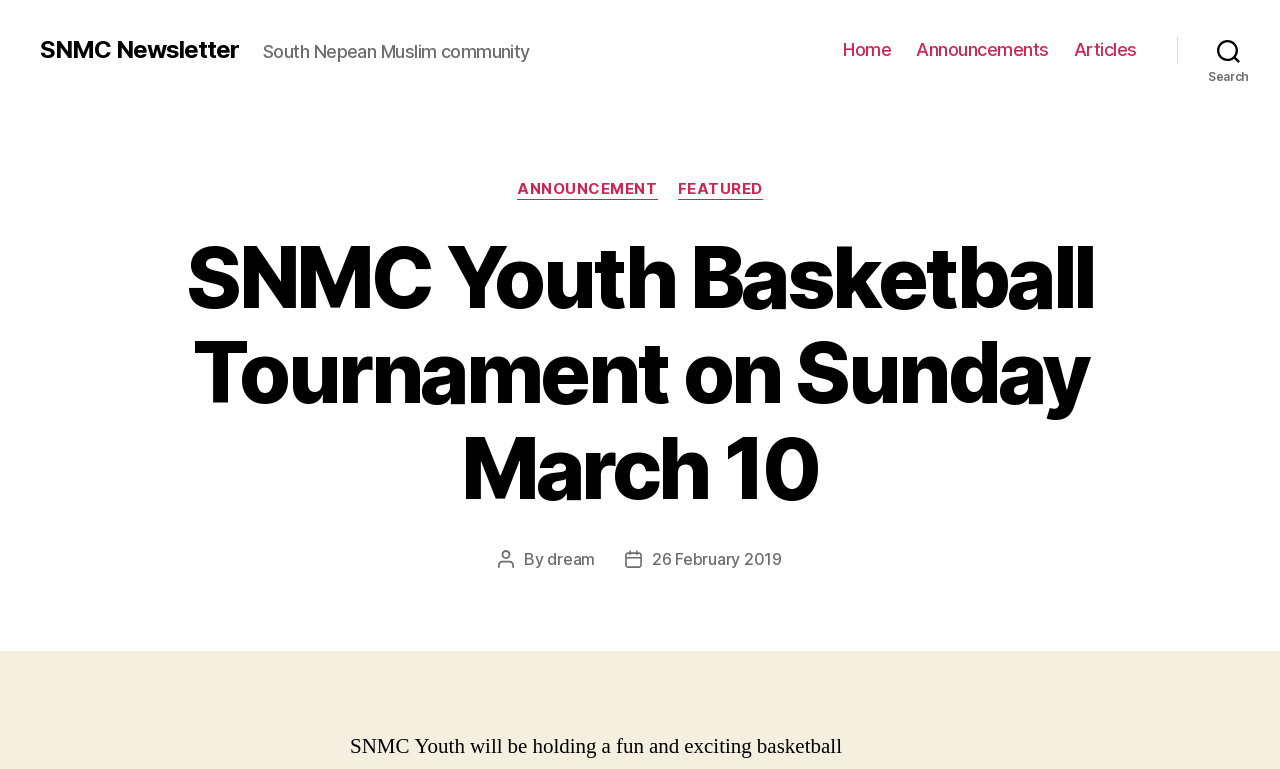Please answer the following question using a single word or phrase: What is the author of the post?

dream